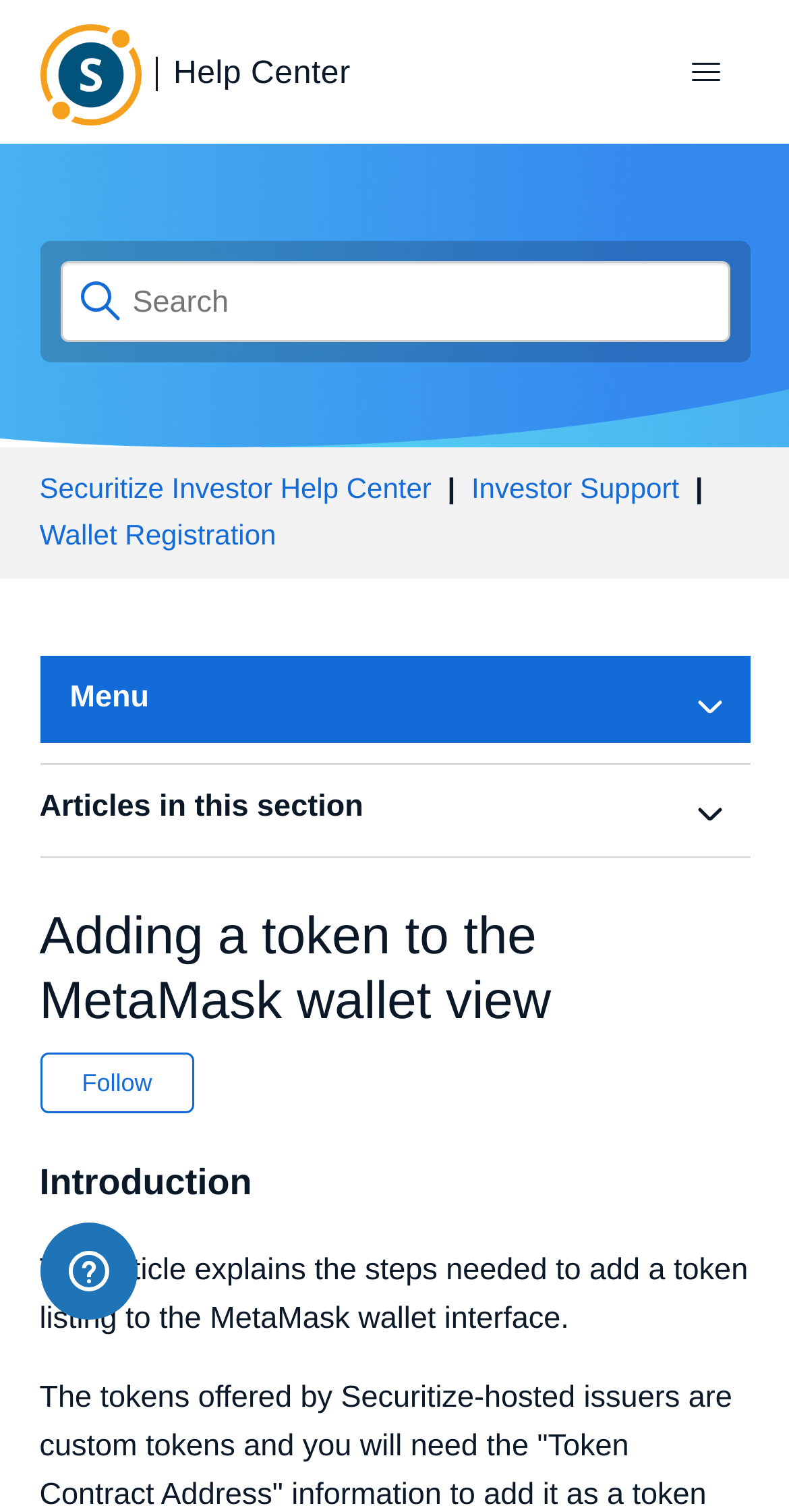Please locate the clickable area by providing the bounding box coordinates to follow this instruction: "go to May 2024".

None